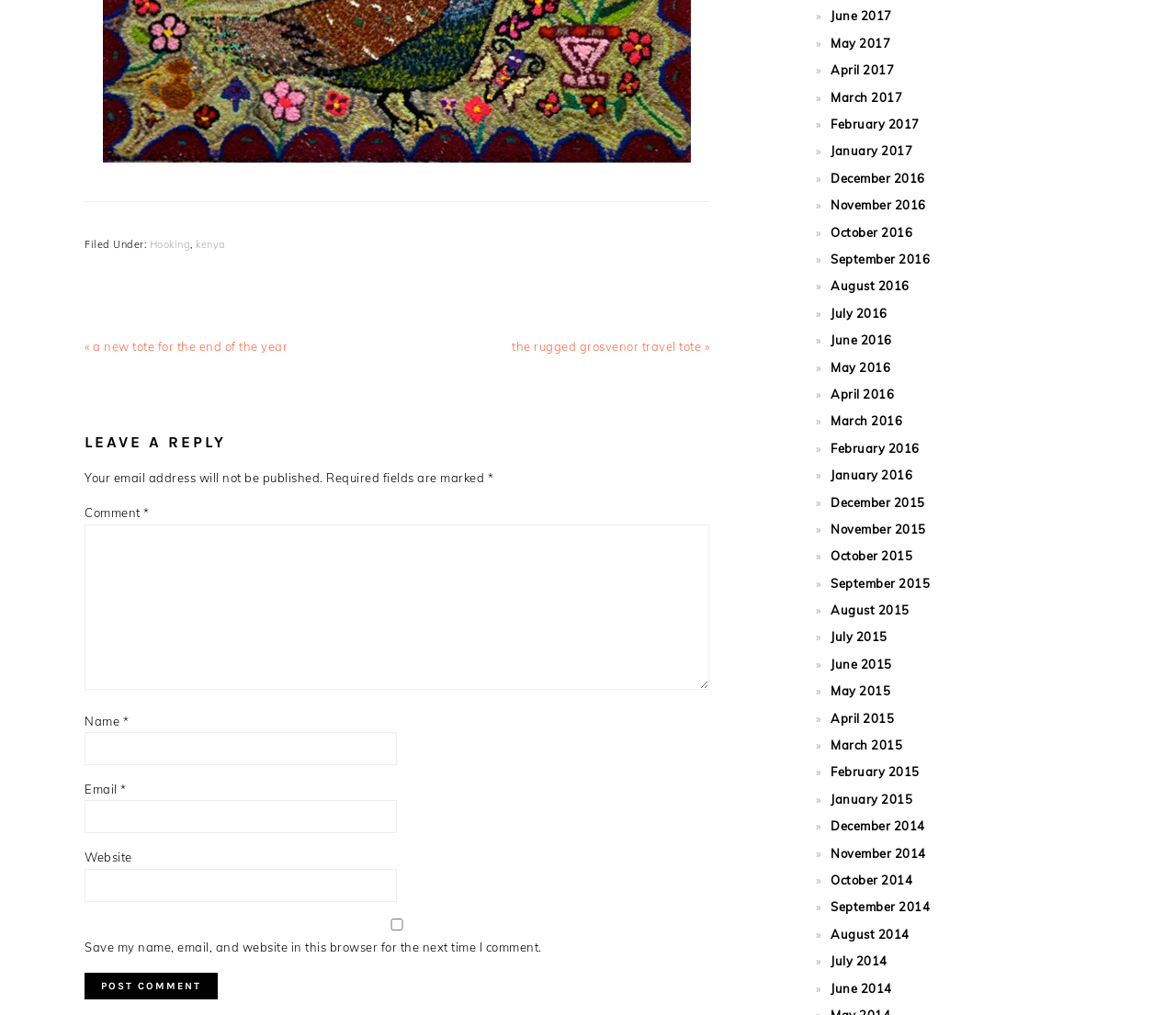How many fields are required to leave a reply?
Answer with a single word or phrase by referring to the visual content.

3